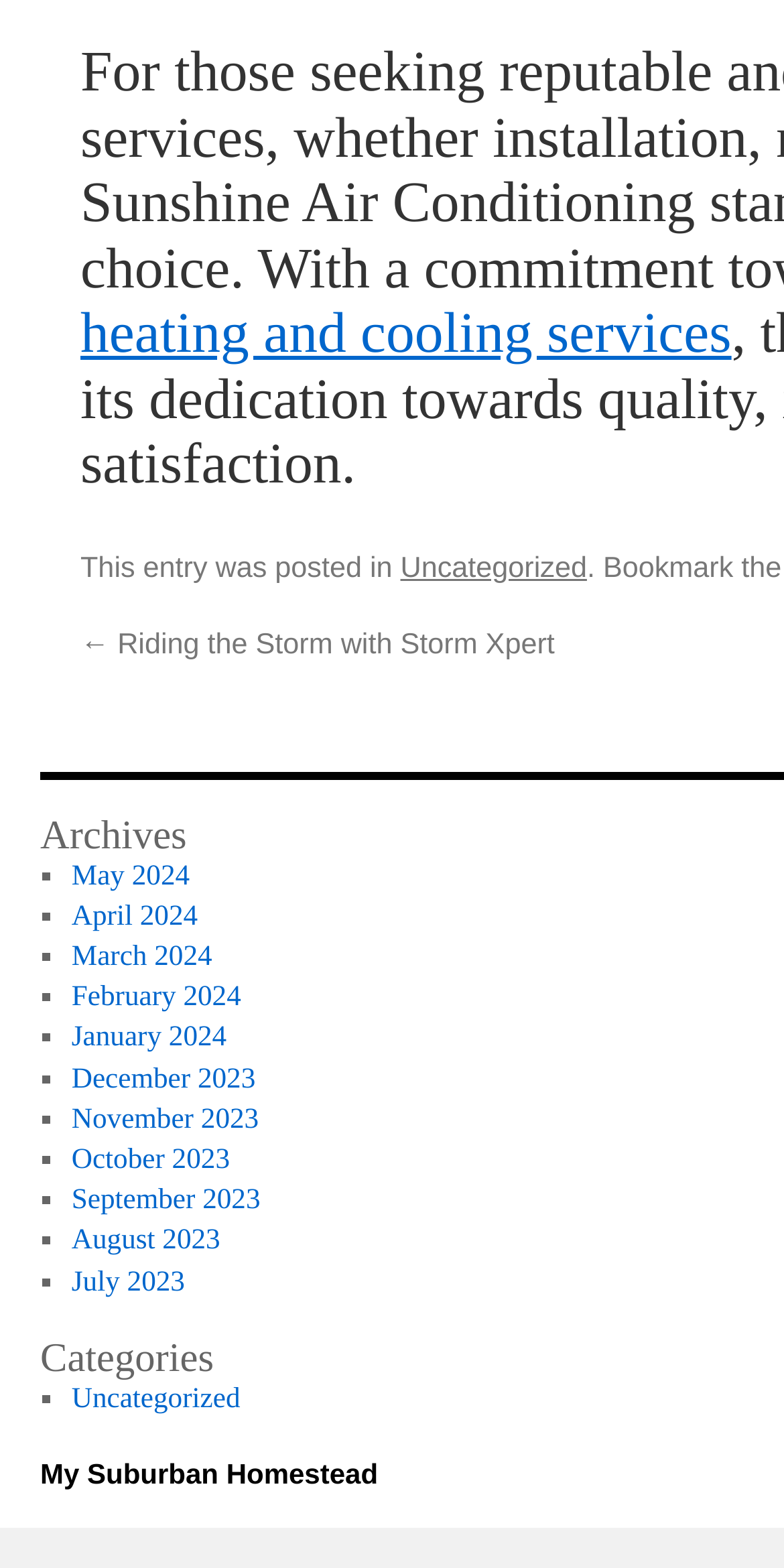Locate the bounding box coordinates of the area where you should click to accomplish the instruction: "visit My Suburban Homestead".

[0.051, 0.93, 0.482, 0.95]